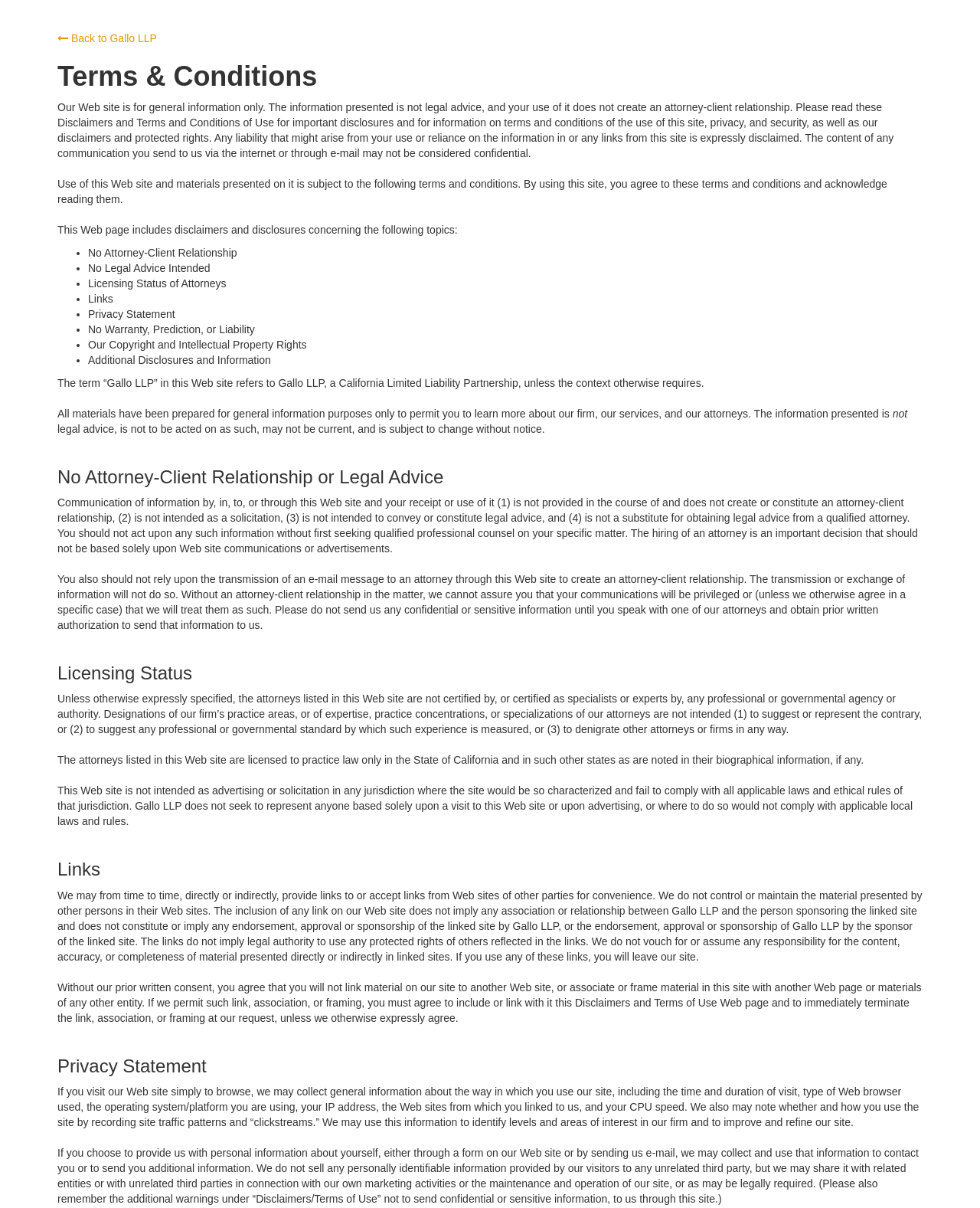Provide a one-word or short-phrase response to the question:
What type of information is collected by the website?

General browsing information